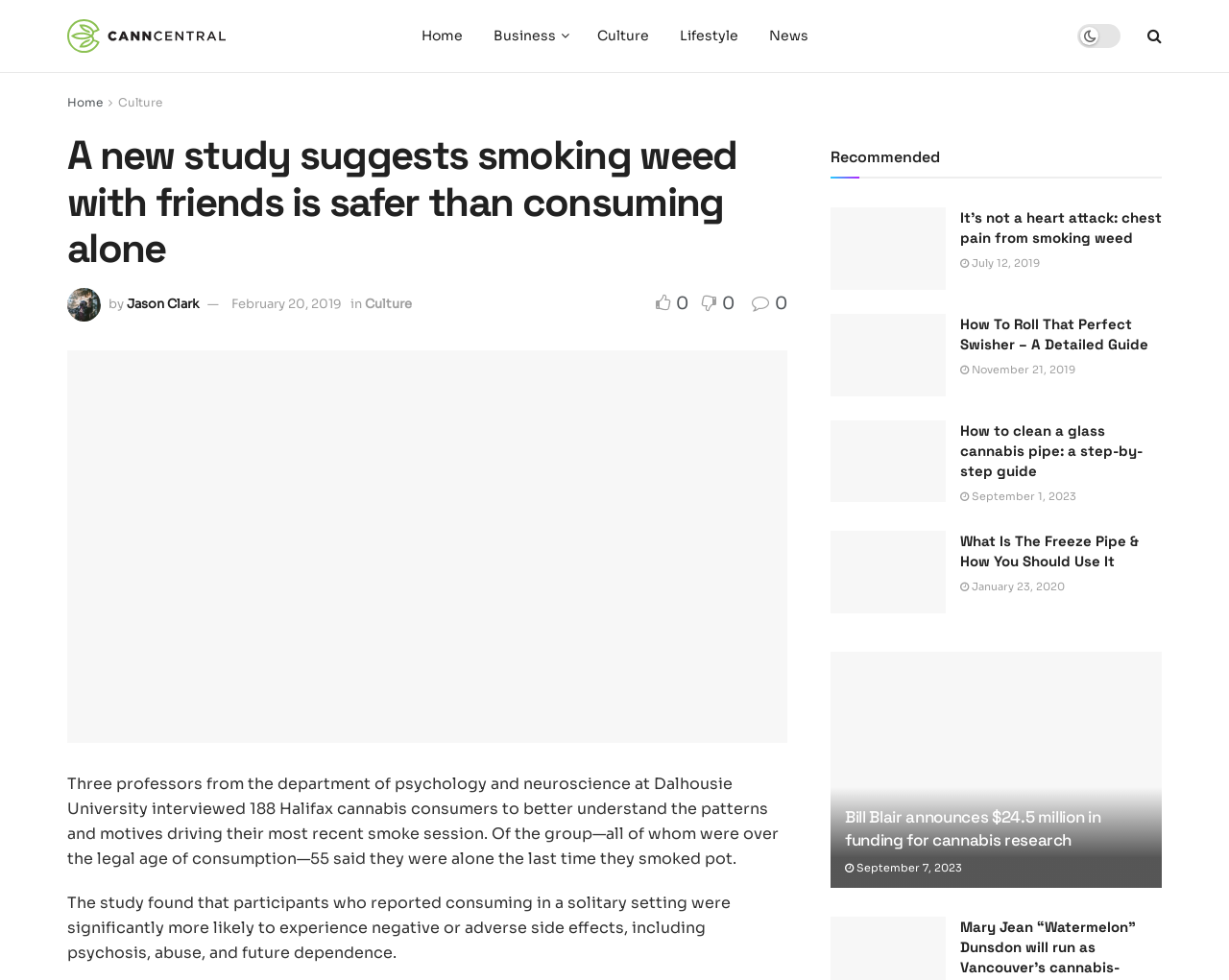Given the element description: "January 23, 2020", predict the bounding box coordinates of this UI element. The coordinates must be four float numbers between 0 and 1, given as [left, top, right, bottom].

[0.781, 0.592, 0.866, 0.605]